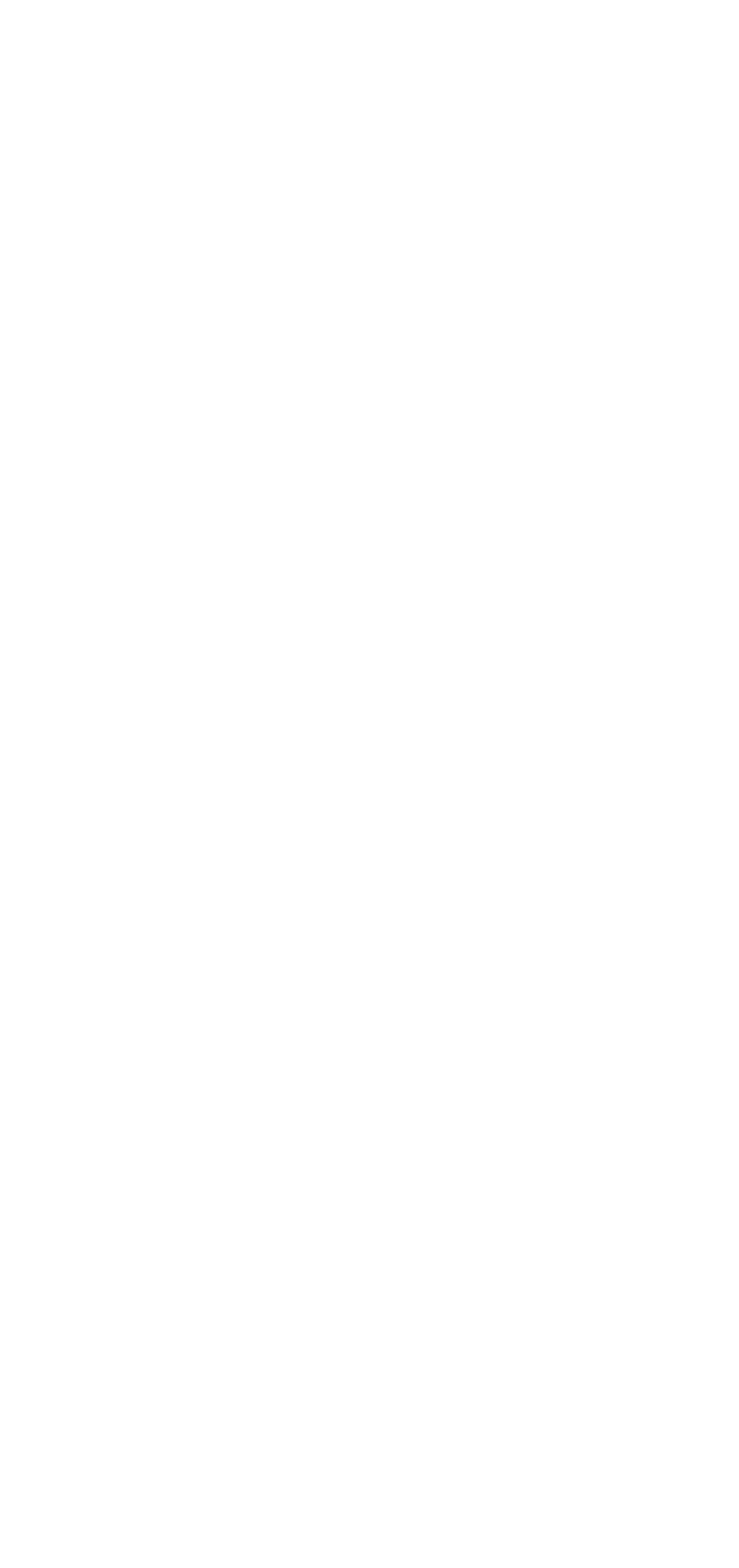What is the purpose of this webpage?
Please provide a single word or phrase as the answer based on the screenshot.

Directory